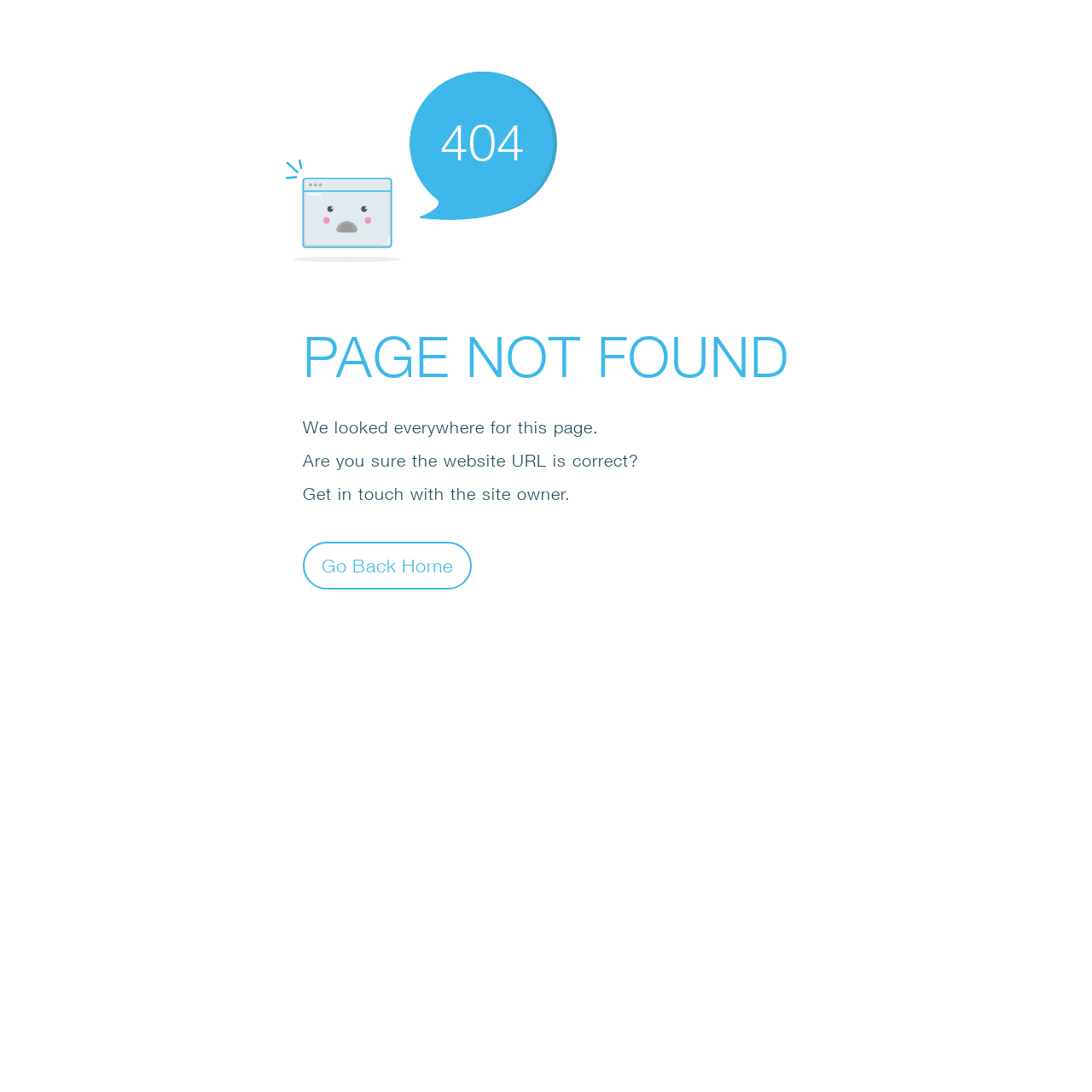Give a comprehensive overview of the webpage, including key elements.

The webpage displays an error message, indicating that the page was not found. At the top, there is a small icon, an SVG element, positioned slightly to the right of the center. Below the icon, a large "404" text is displayed, followed by the main error message "PAGE NOT FOUND" in a prominent font. 

Below the main error message, there are three paragraphs of text. The first paragraph reads "We looked everywhere for this page." The second paragraph asks "Are you sure the website URL is correct?" and the third paragraph suggests "Get in touch with the site owner." 

At the bottom, there is a button labeled "Go Back Home", positioned slightly to the right of the center, allowing users to navigate back to the homepage.